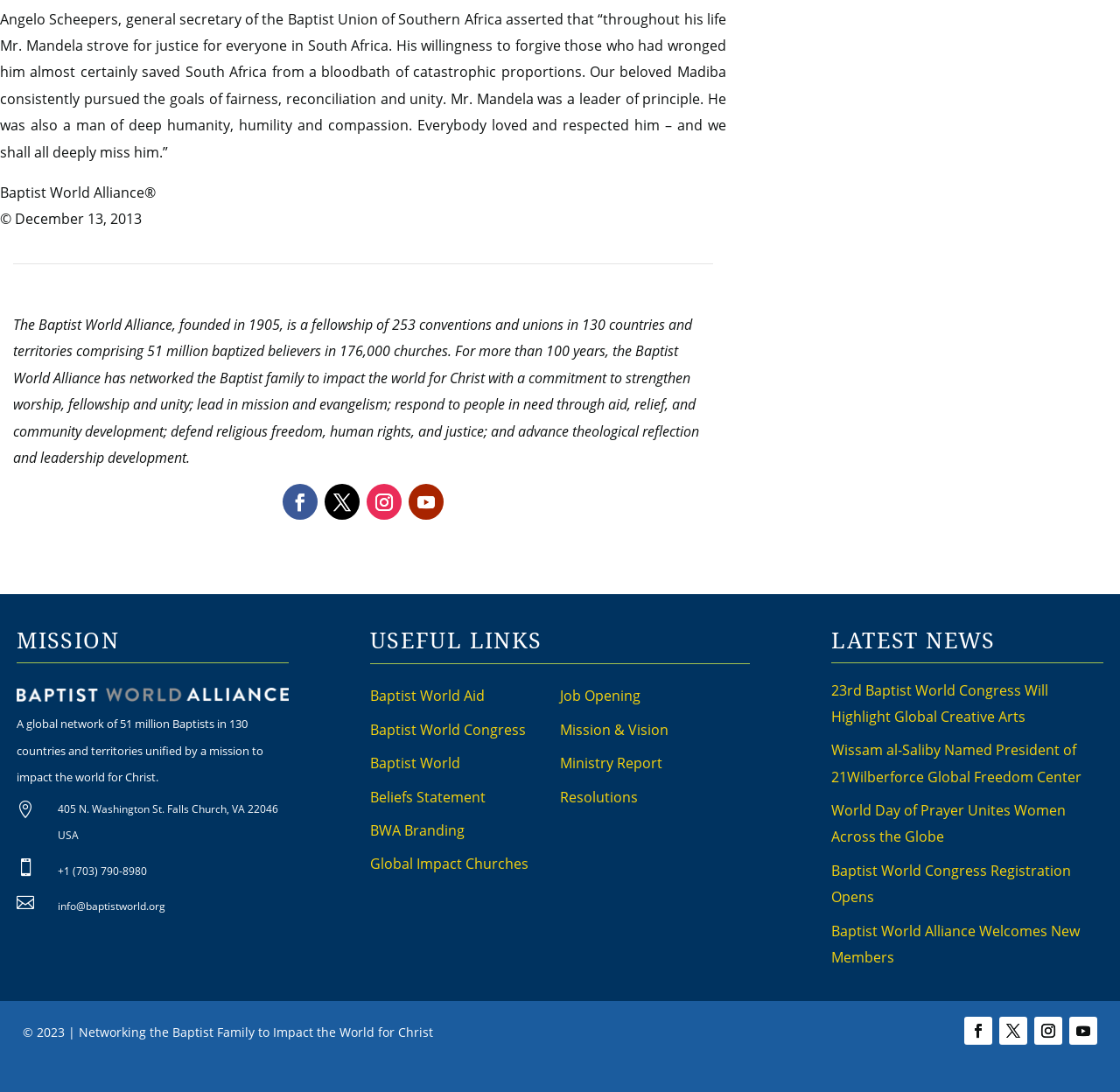What is the theme of the 23rd Baptist World Congress?
Provide an in-depth and detailed answer to the question.

The theme of the 23rd Baptist World Congress can be found in the link element with the text '23rd Baptist World Congress Will Highlight Global Creative Arts' which is located under the 'LATEST NEWS' heading, indicating that it is a news article about the upcoming congress.